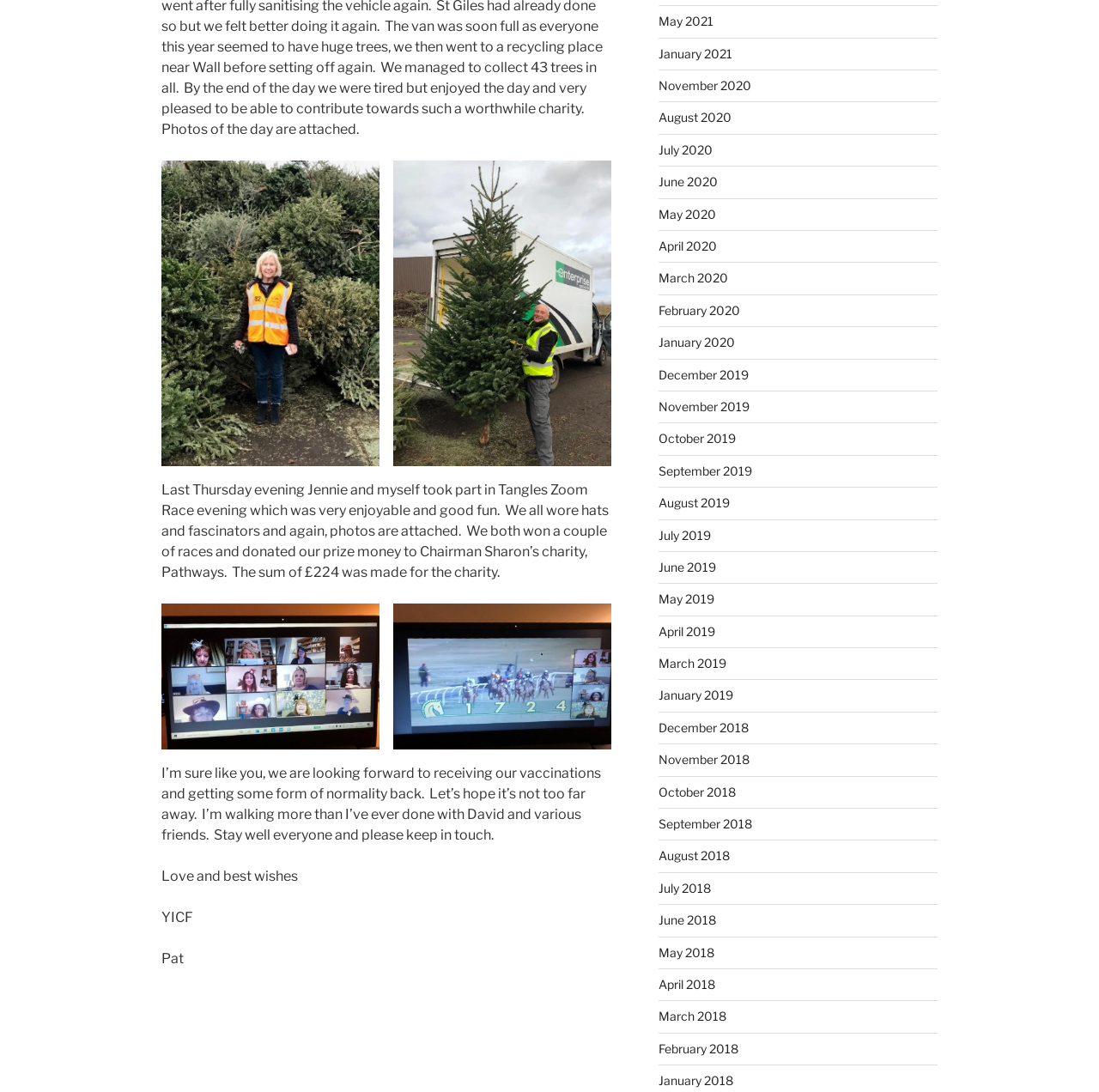Predict the bounding box coordinates of the area that should be clicked to accomplish the following instruction: "Click the link to view August 2020". The bounding box coordinates should consist of four float numbers between 0 and 1, i.e., [left, top, right, bottom].

[0.599, 0.101, 0.665, 0.114]